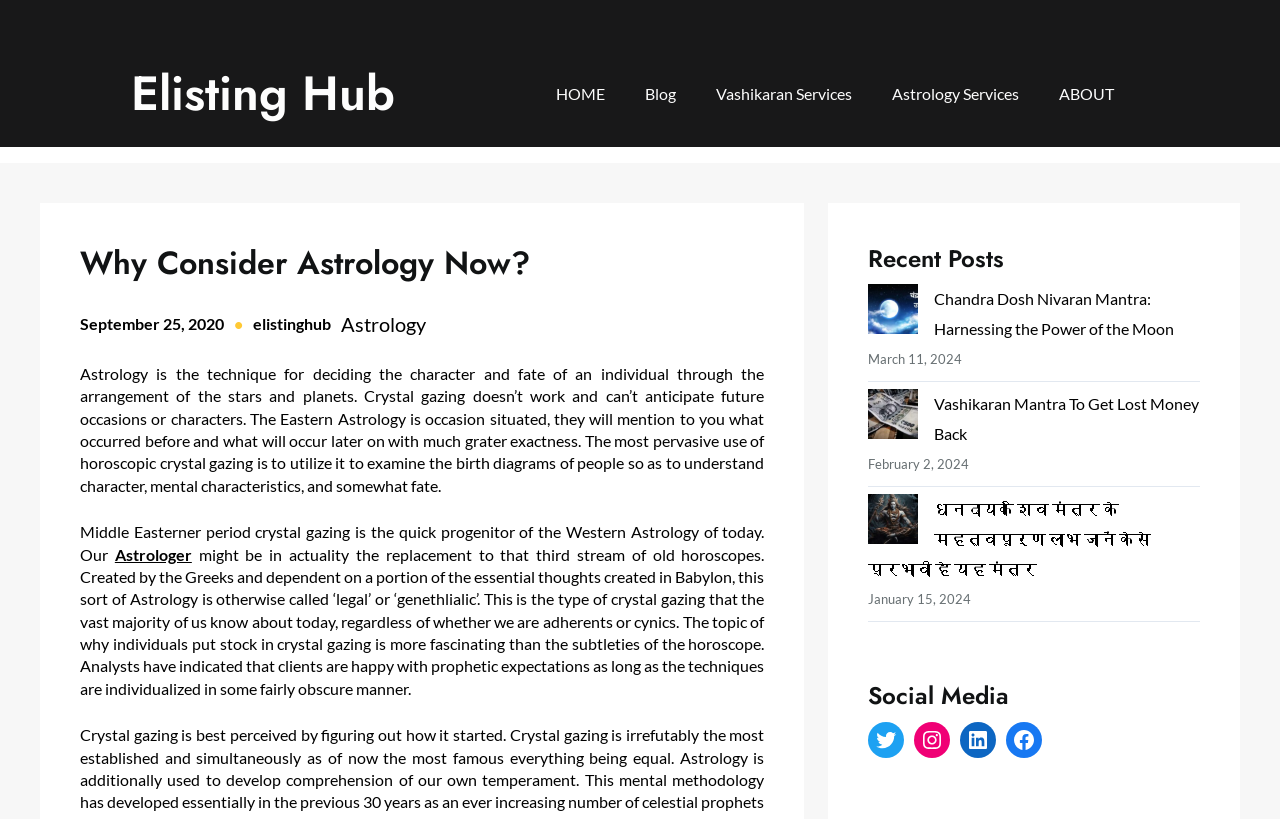Based on the element description Astrology, identify the bounding box coordinates for the UI element. The coordinates should be in the format (top-left x, top-left y, bottom-right x, bottom-right y) and within the 0 to 1 range.

[0.266, 0.381, 0.333, 0.41]